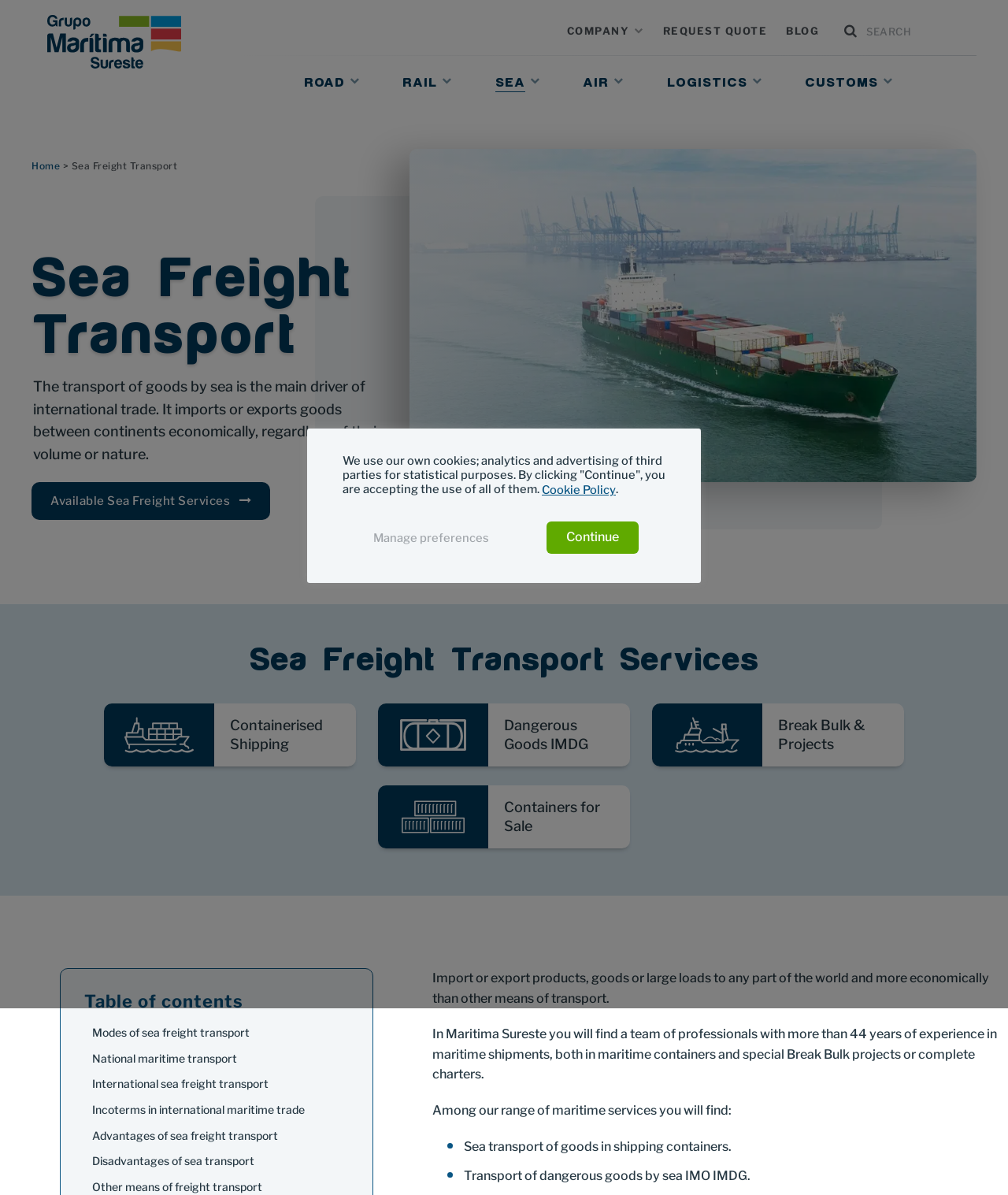What is the main service provided by Maritima Sureste?
Using the screenshot, give a one-word or short phrase answer.

Sea Freight Transport